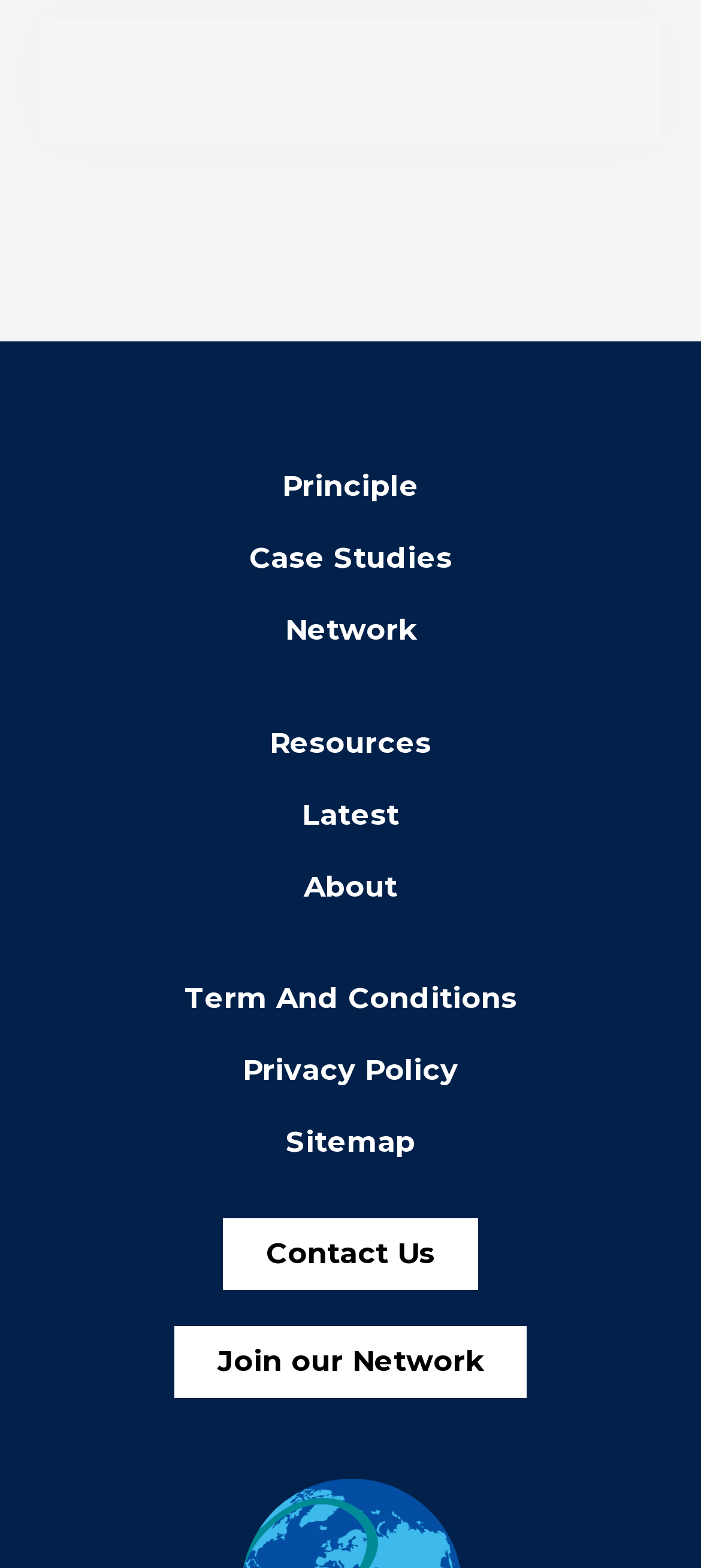Could you locate the bounding box coordinates for the section that should be clicked to accomplish this task: "View principles".

[0.051, 0.298, 0.949, 0.324]